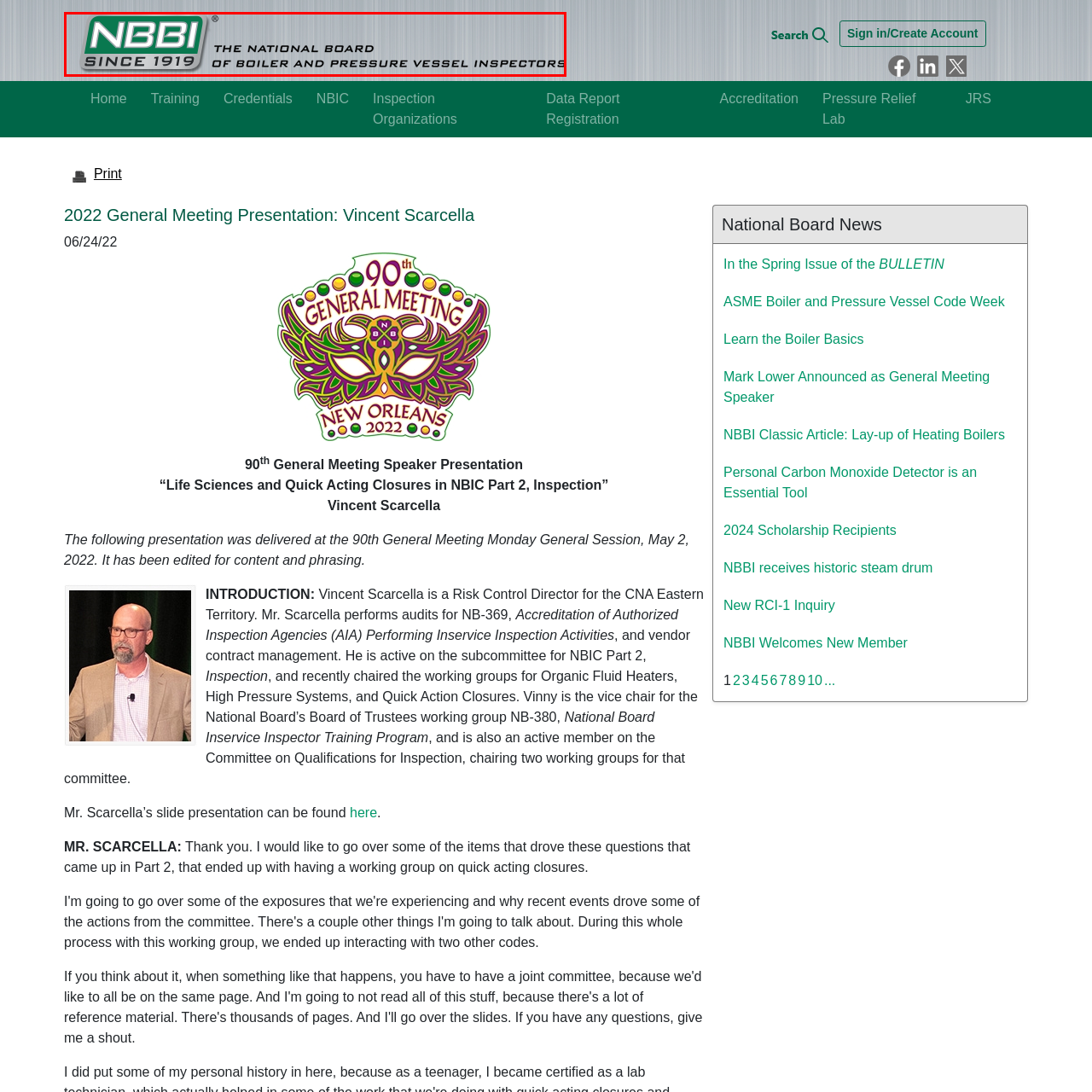Craft a detailed and vivid caption for the image that is highlighted by the red frame.

The image prominently displays the logo of the National Board of Boiler and Pressure Vessel Inspectors (NBBI), featuring the abbreviation "NBBI" in bold, green letters. Below the logo, the text reads "SINCE 1919," indicating the organization's long-standing history, followed by the full name: "THE NATIONAL BOARD OF BOILER AND PRESSURE VESSEL INSPECTORS." The background has a textured gray pattern, enhancing the professional appearance of the brand. This image symbolizes the NBBI's commitment to safety and excellence in boiler and pressure vessel inspection services since its establishment in 1919.